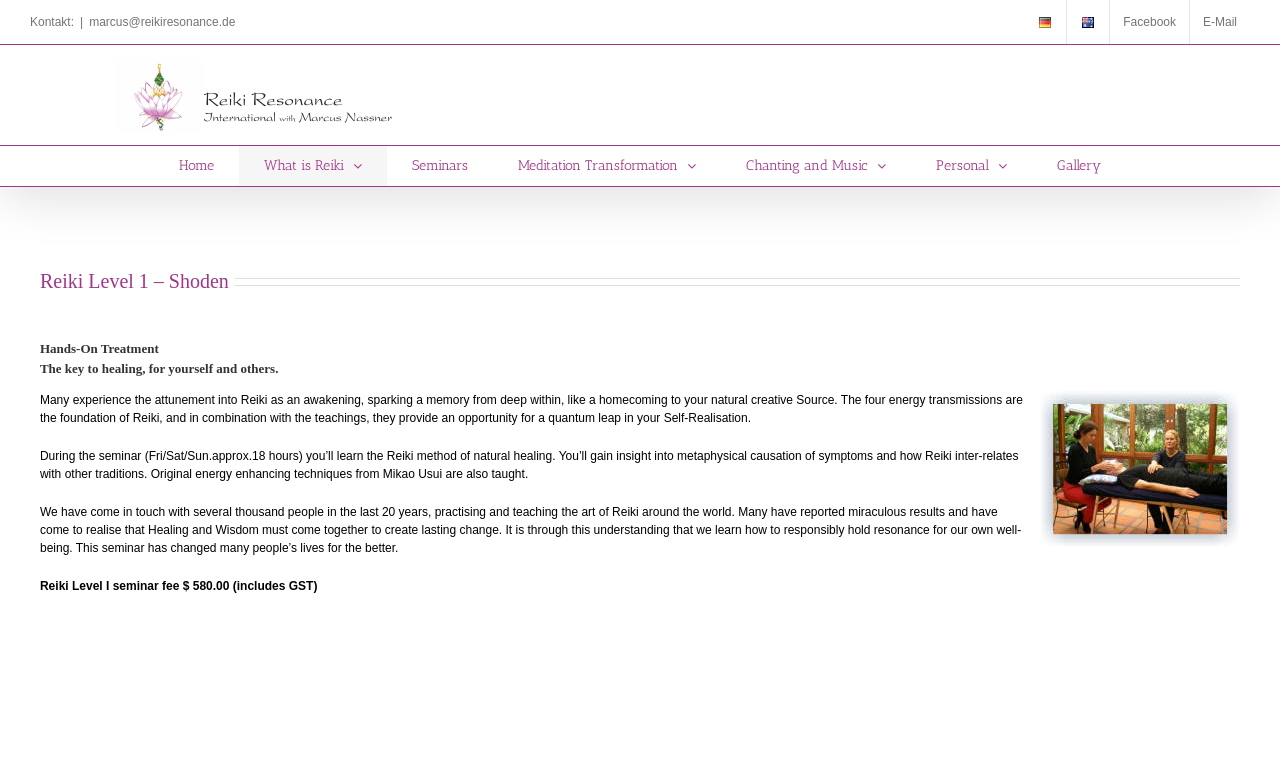Locate the coordinates of the bounding box for the clickable region that fulfills this instruction: "Switch to English".

[0.834, 0.0, 0.867, 0.057]